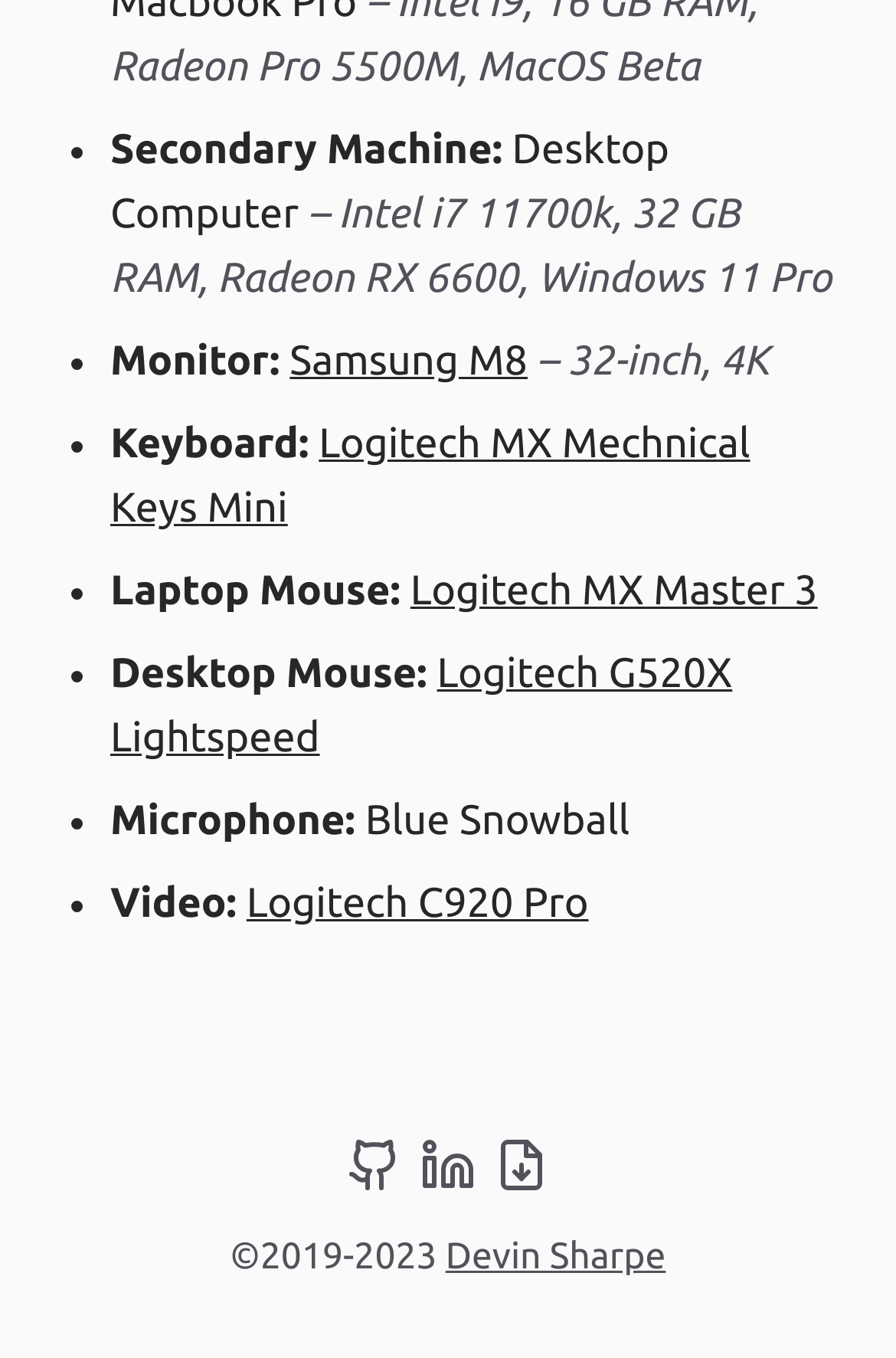Give a concise answer using only one word or phrase for this question:
What is the copyright year range?

2019-2023